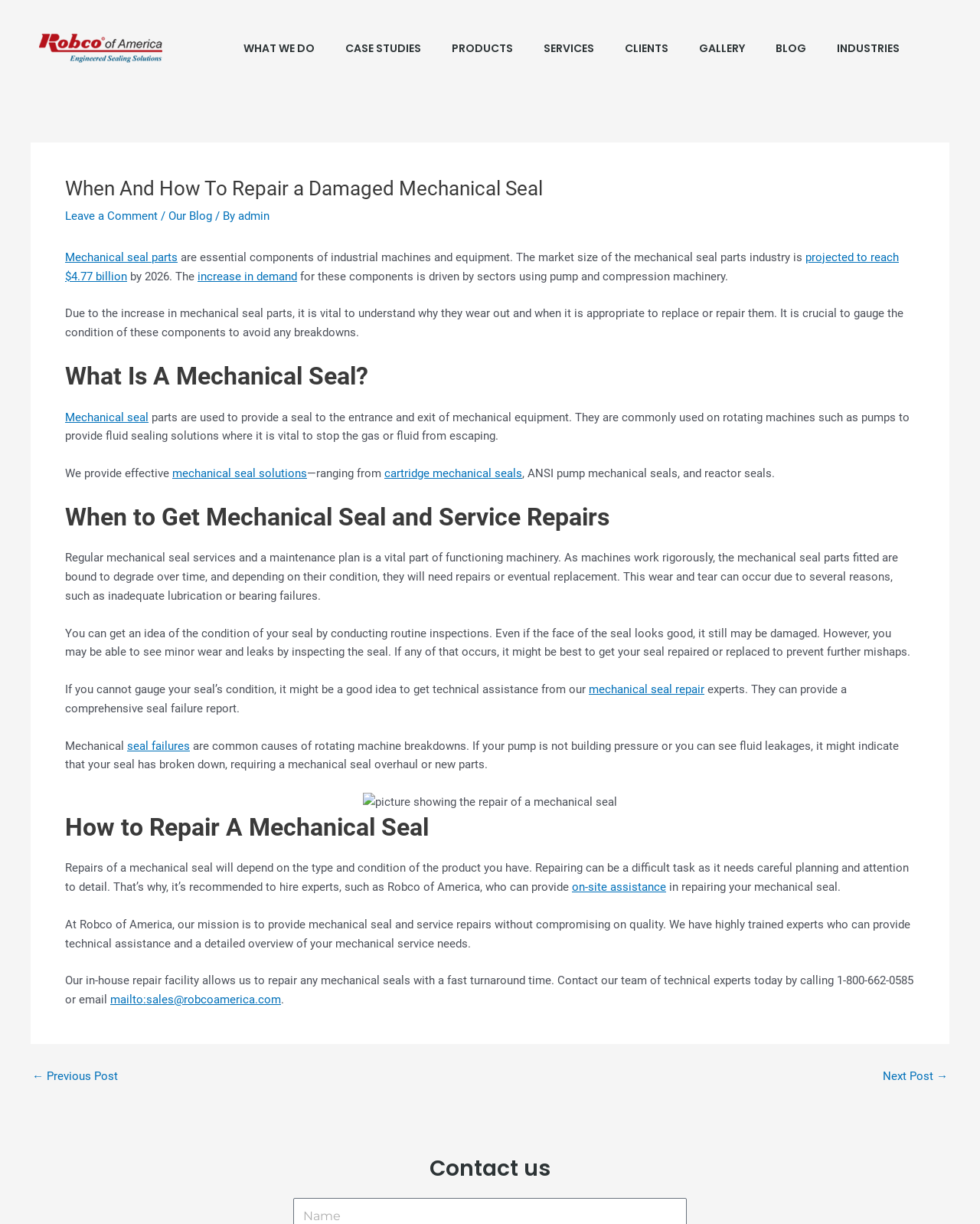What is the contact information of Robco of America?
Using the image, elaborate on the answer with as much detail as possible.

According to the webpage, the contact information of Robco of America is 1-800-662-0585 or you can email them at sales@robcoamerica.com, as mentioned in the contact us section.